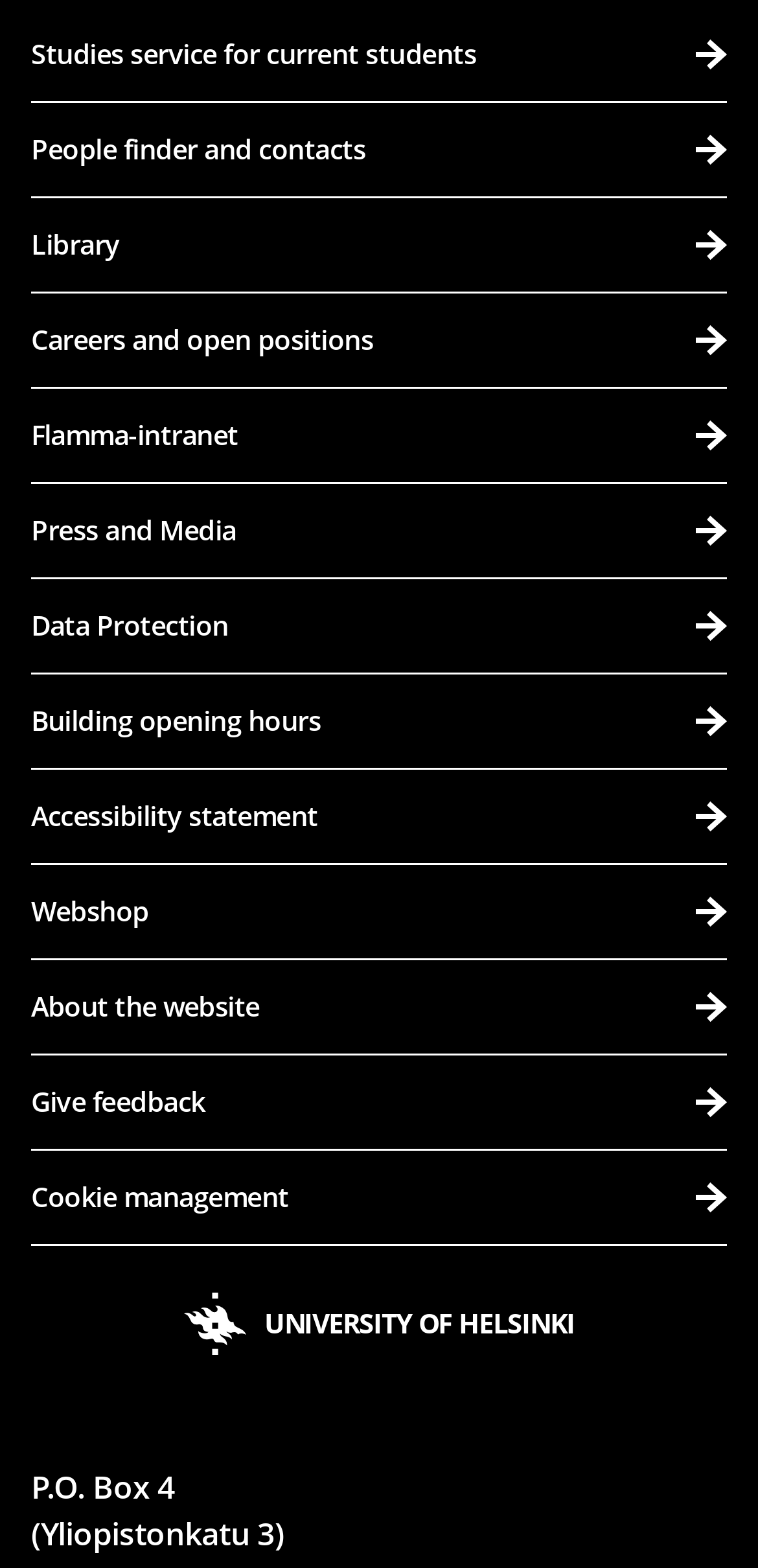Please identify the bounding box coordinates of the element I should click to complete this instruction: 'Access the library'. The coordinates should be given as four float numbers between 0 and 1, like this: [left, top, right, bottom].

[0.041, 0.126, 0.959, 0.187]